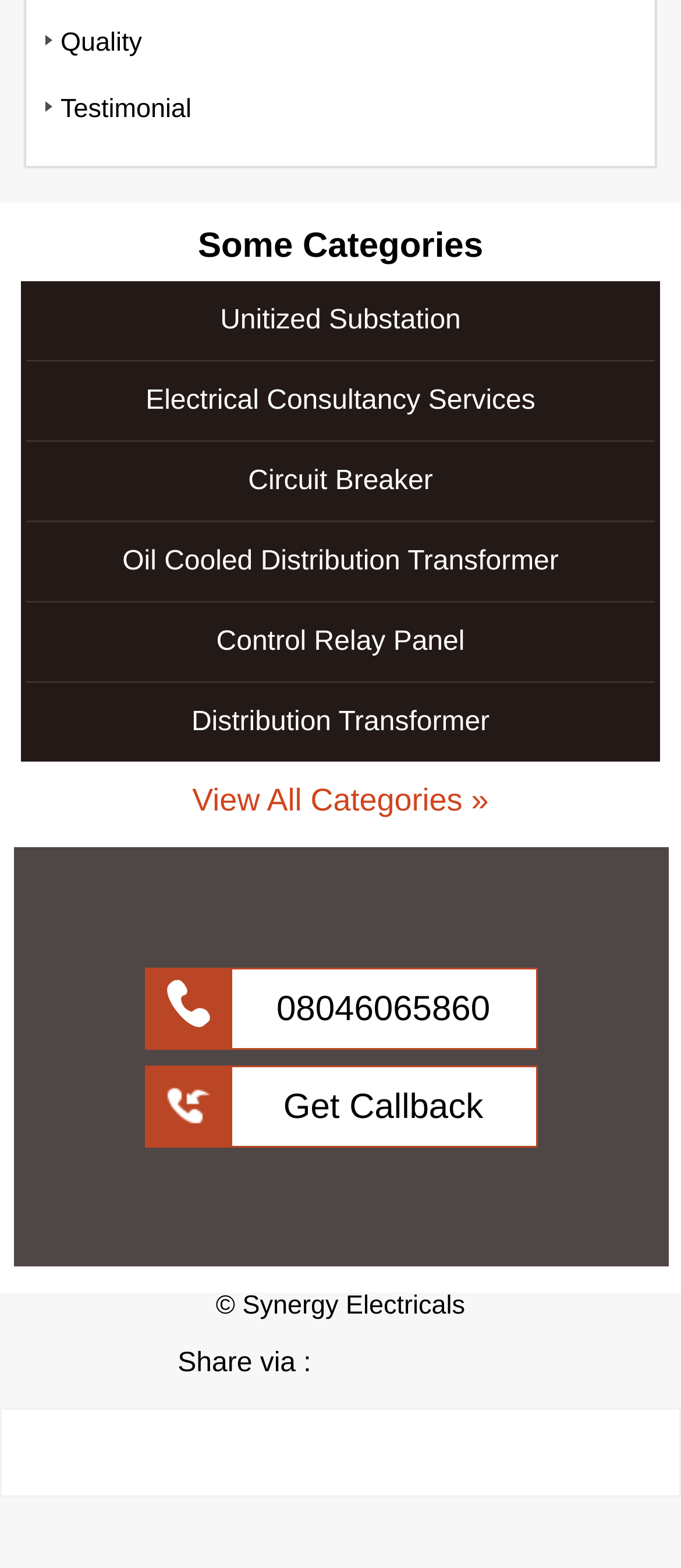What is the phone number to call?
Using the information from the image, provide a comprehensive answer to the question.

I found the phone number '08046065860' which is a link on the webpage, accompanied by an image. This is likely the phone number to call for inquiries or services.